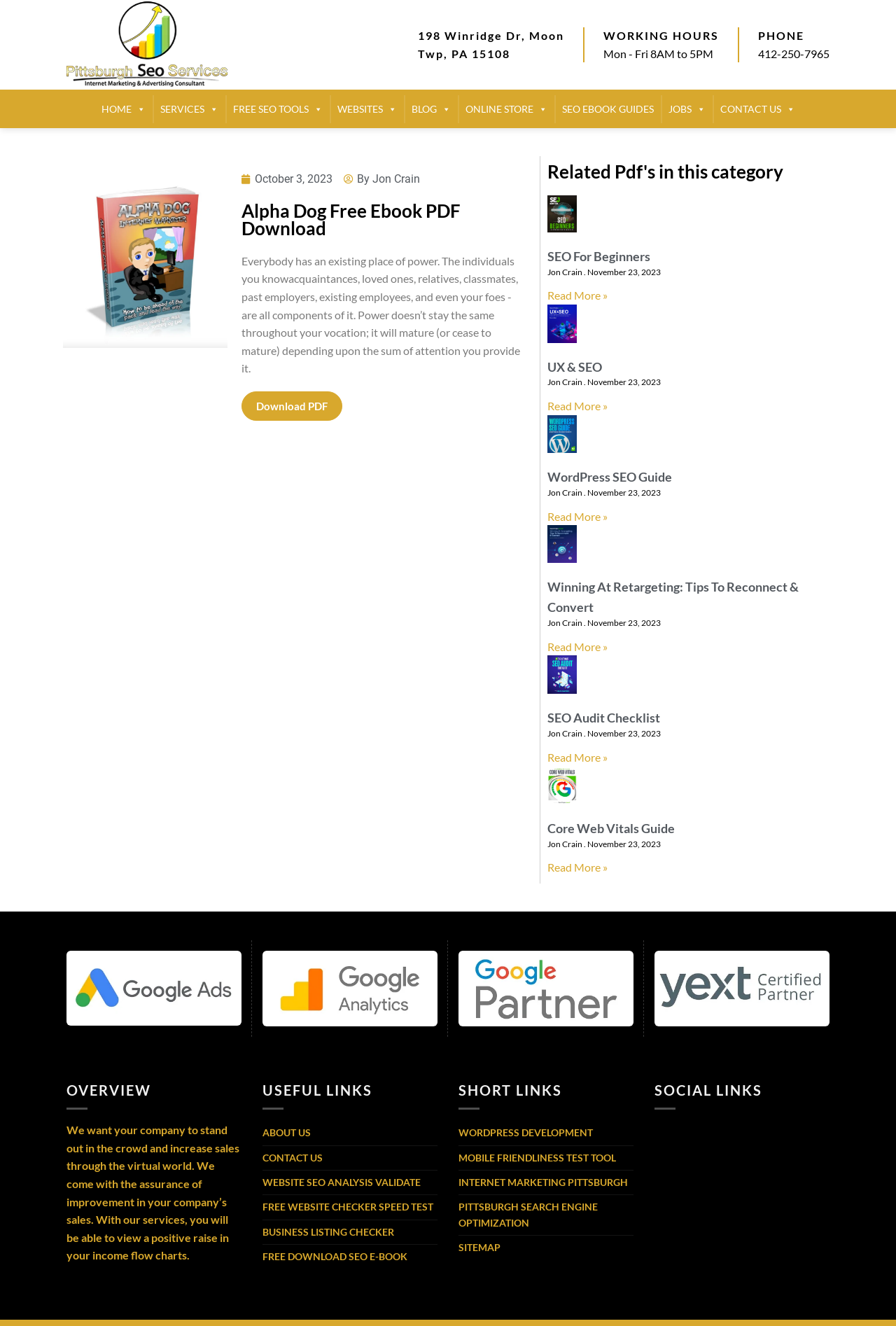Please identify the bounding box coordinates for the region that you need to click to follow this instruction: "Click on HOME".

[0.105, 0.072, 0.17, 0.093]